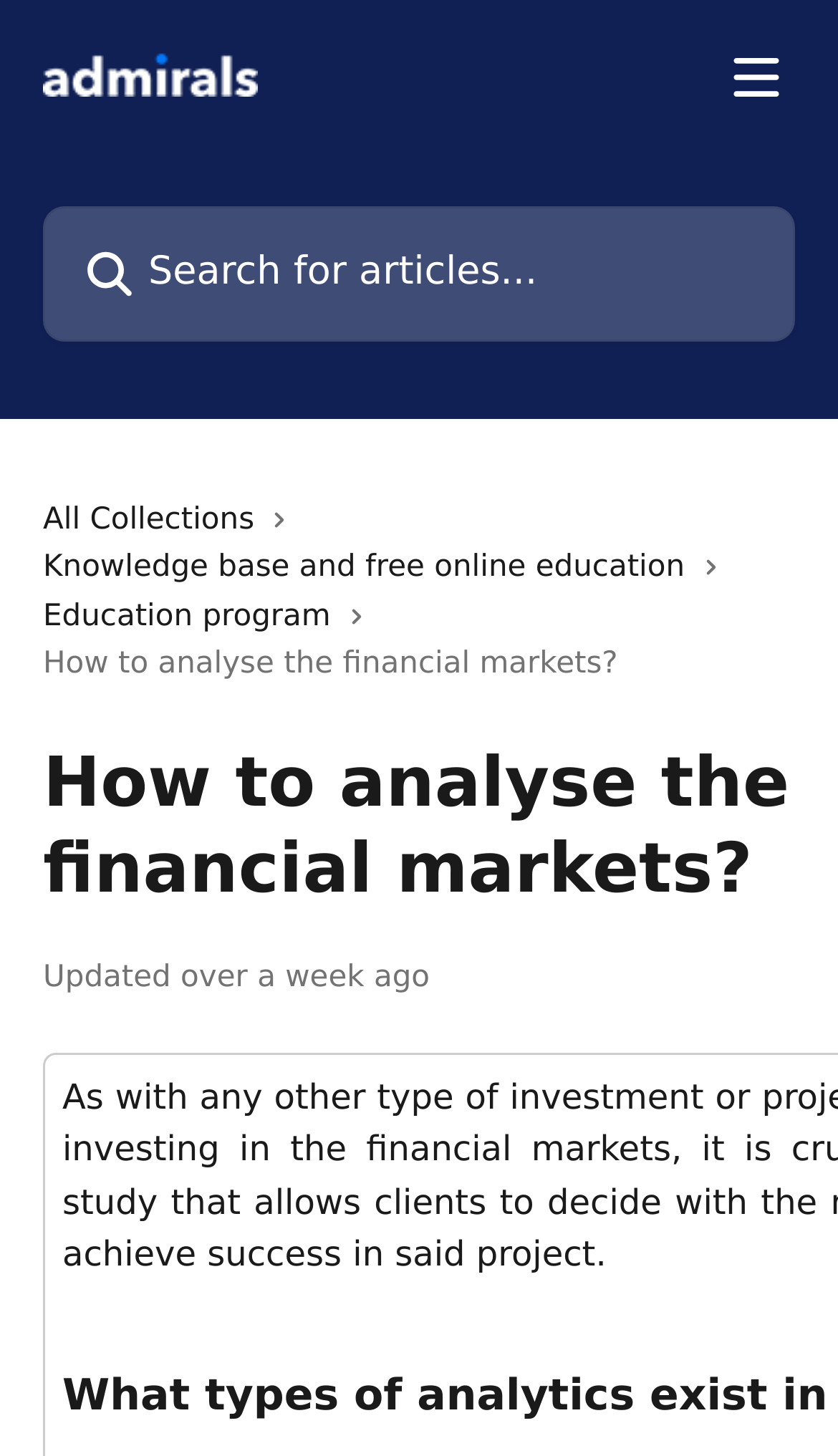Locate the bounding box of the user interface element based on this description: "All Collections".

[0.051, 0.341, 0.324, 0.374]